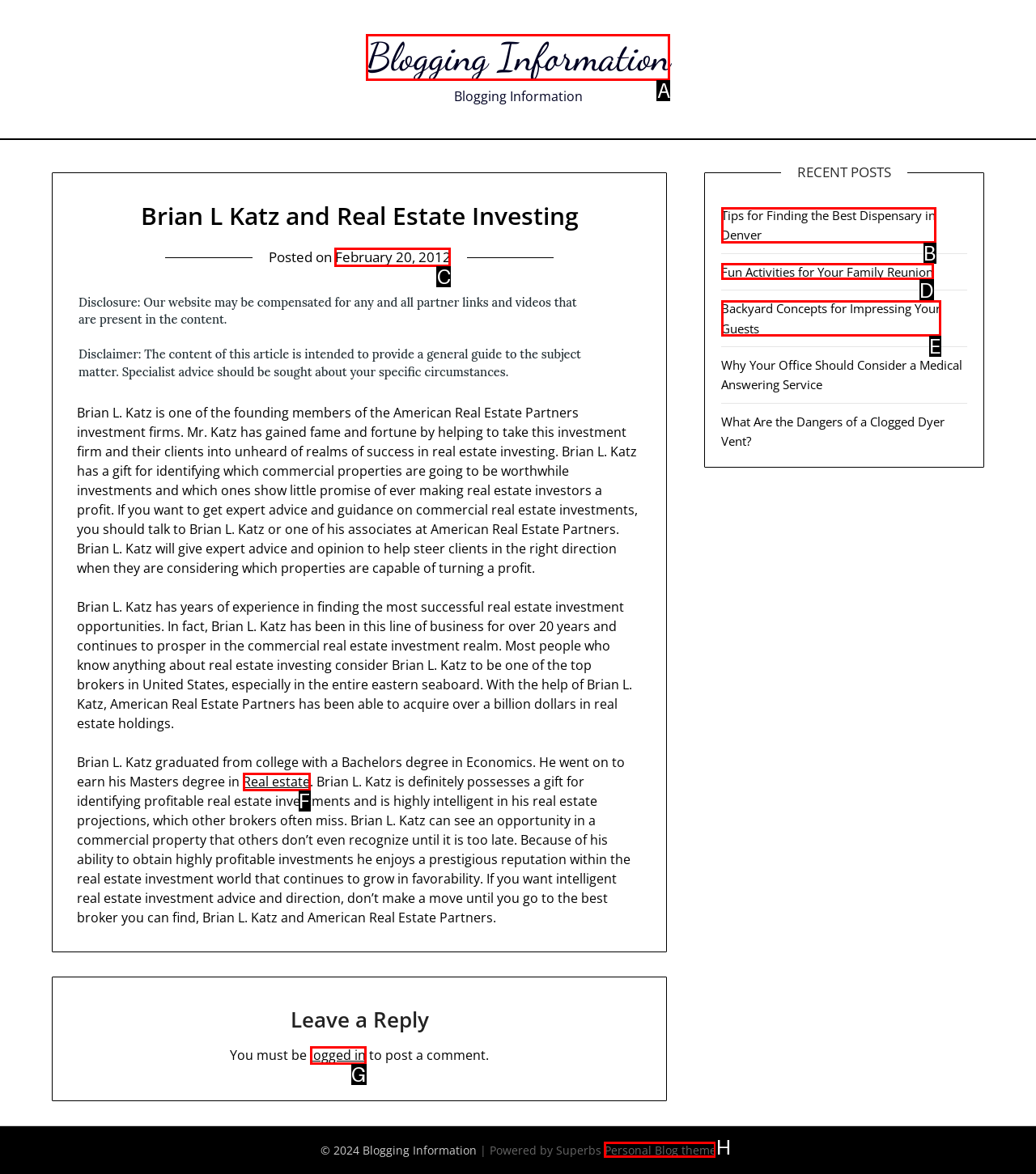Match the HTML element to the description: Real estate. Respond with the letter of the correct option directly.

F